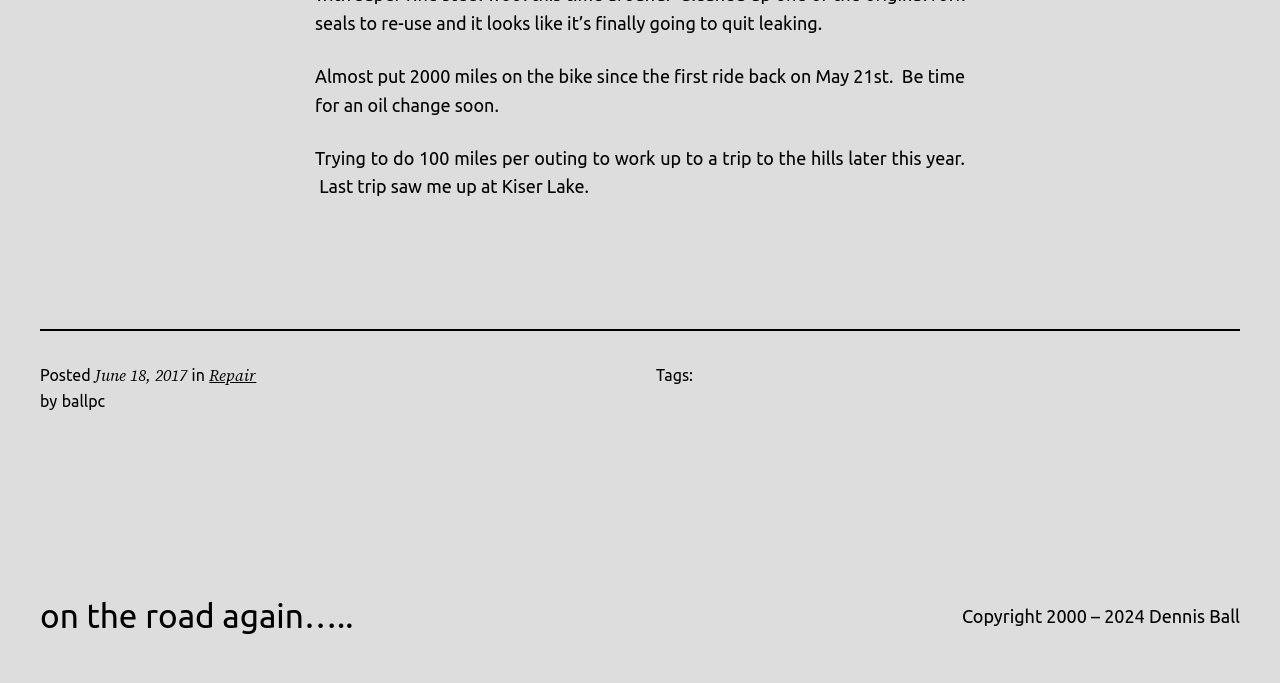What is the author trying to do on their outings?
Please provide a single word or phrase as your answer based on the screenshot.

100 miles